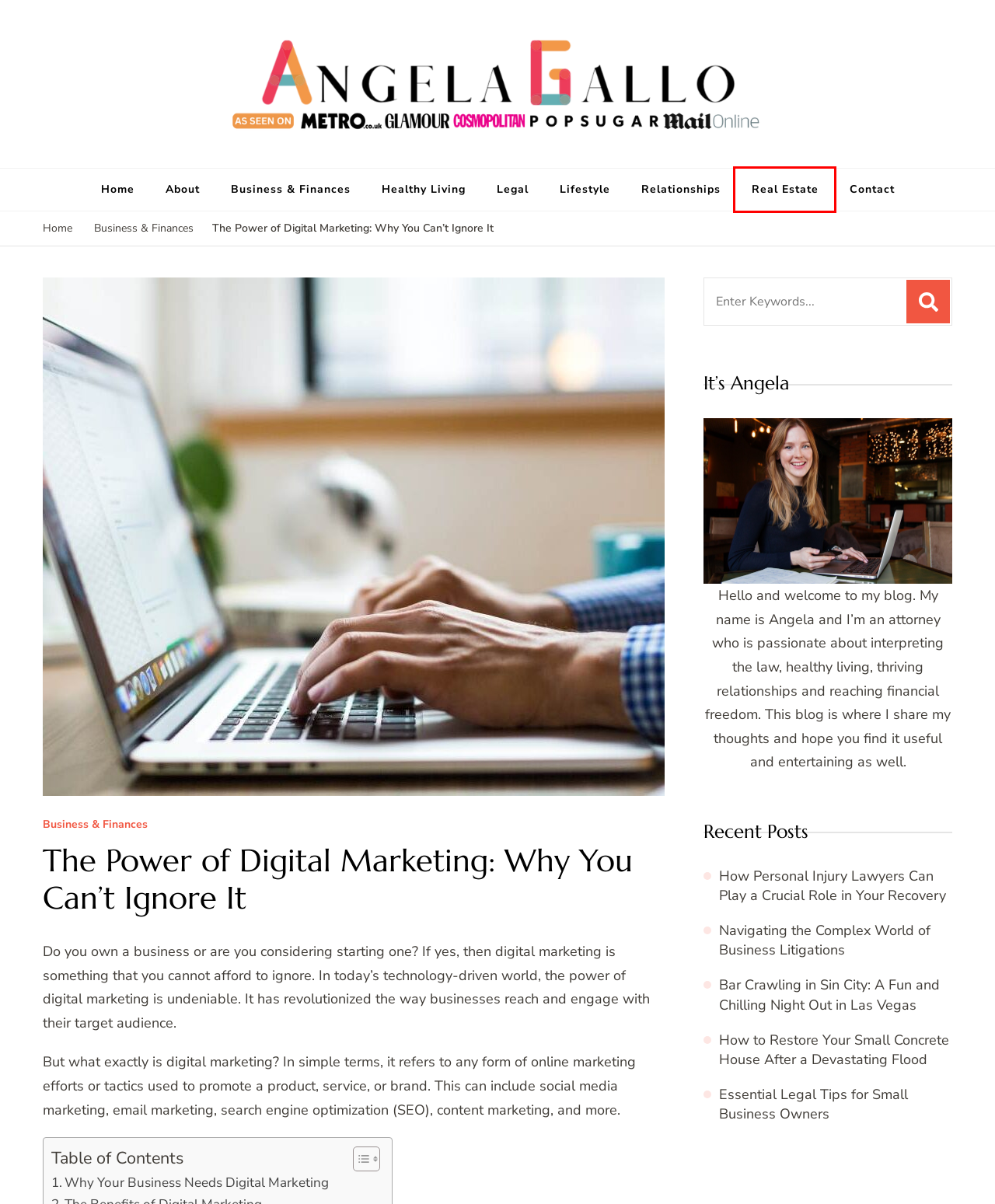Review the screenshot of a webpage containing a red bounding box around an element. Select the description that best matches the new webpage after clicking the highlighted element. The options are:
A. About - Angela Gallo's Blog
B. Essential Legal Tips for Small Business Owners - Angela Gallo's Blog
C. Real Estate Archives - Angela Gallo's Blog
D. Angela Gallo's Blog -
E. Healthy Living Archives - Angela Gallo's Blog
F. Business & Finances Archives - Angela Gallo's Blog
G. Navigating the Complex World of Business Litigations - Angela Gallo's Blog
H. Legal Archives - Angela Gallo's Blog

C